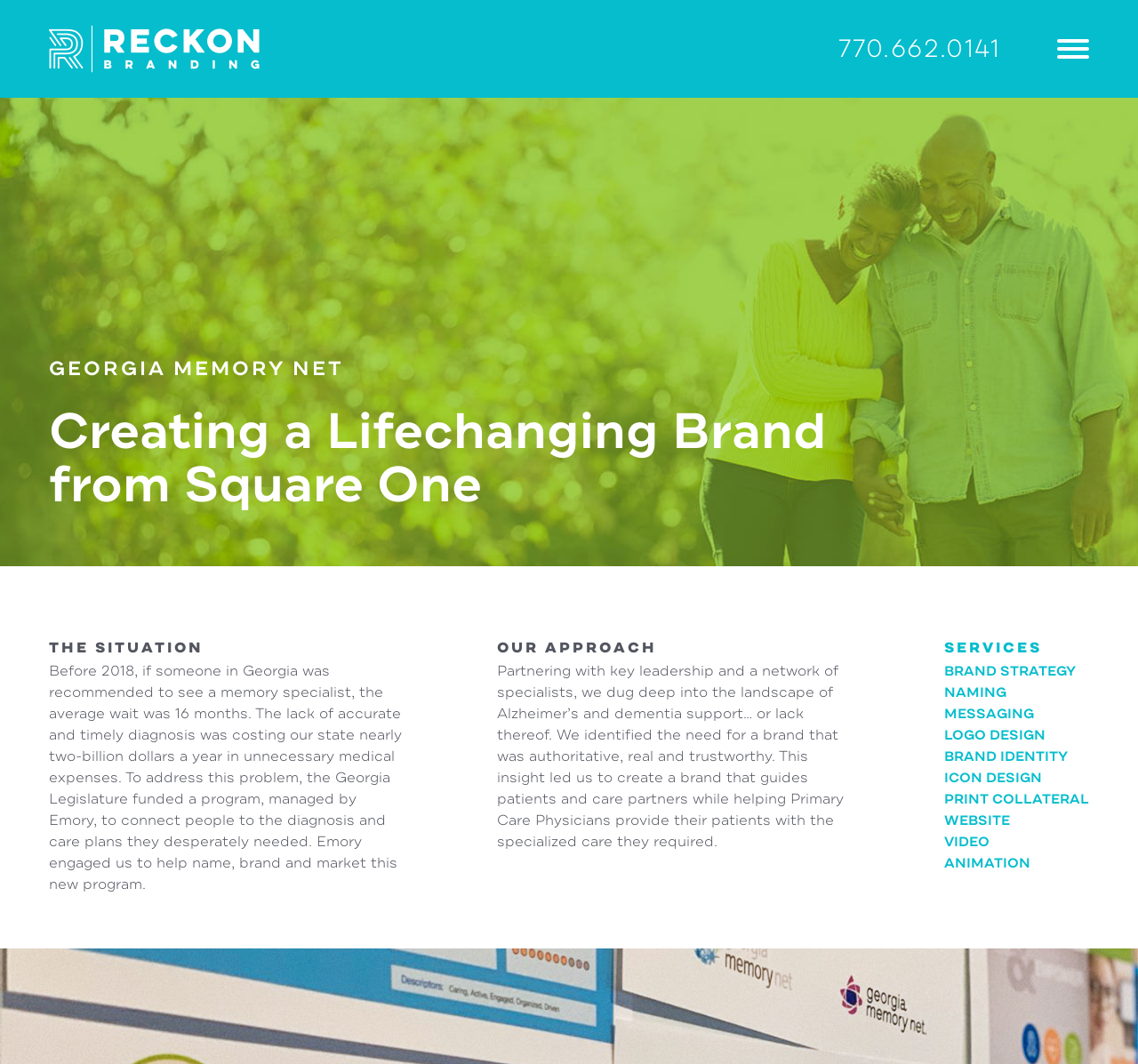What is the phone number on the top right?
Answer the question with just one word or phrase using the image.

770.662.0141